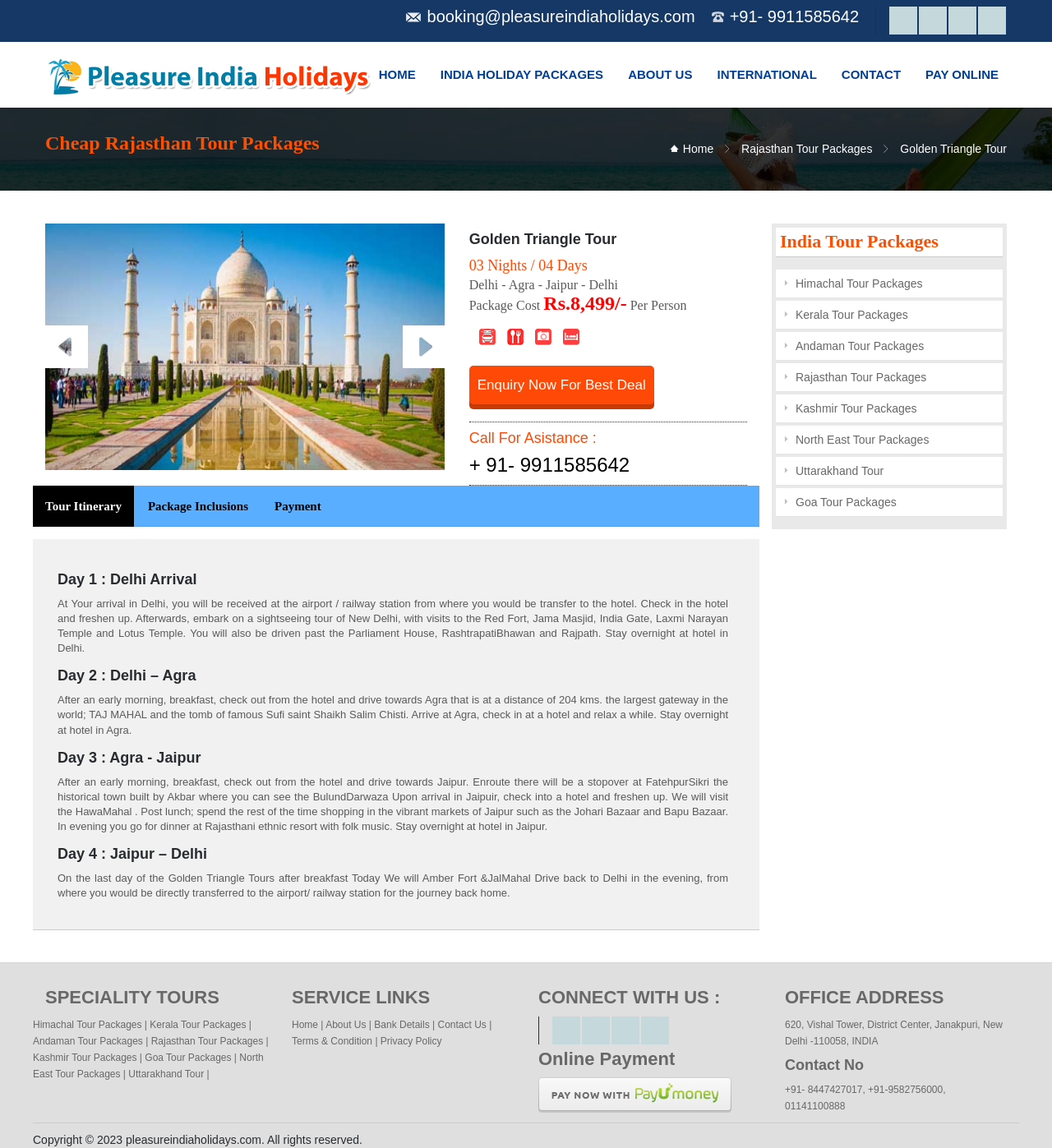Refer to the image and answer the question with as much detail as possible: What is the name of the city visited on Day 3 of the Golden Triangle Tour?

I found the name of the city visited on Day 3 of the Golden Triangle Tour by looking at the section that describes the tour itinerary, where it says 'Day 3 : Agra - Jaipur'.